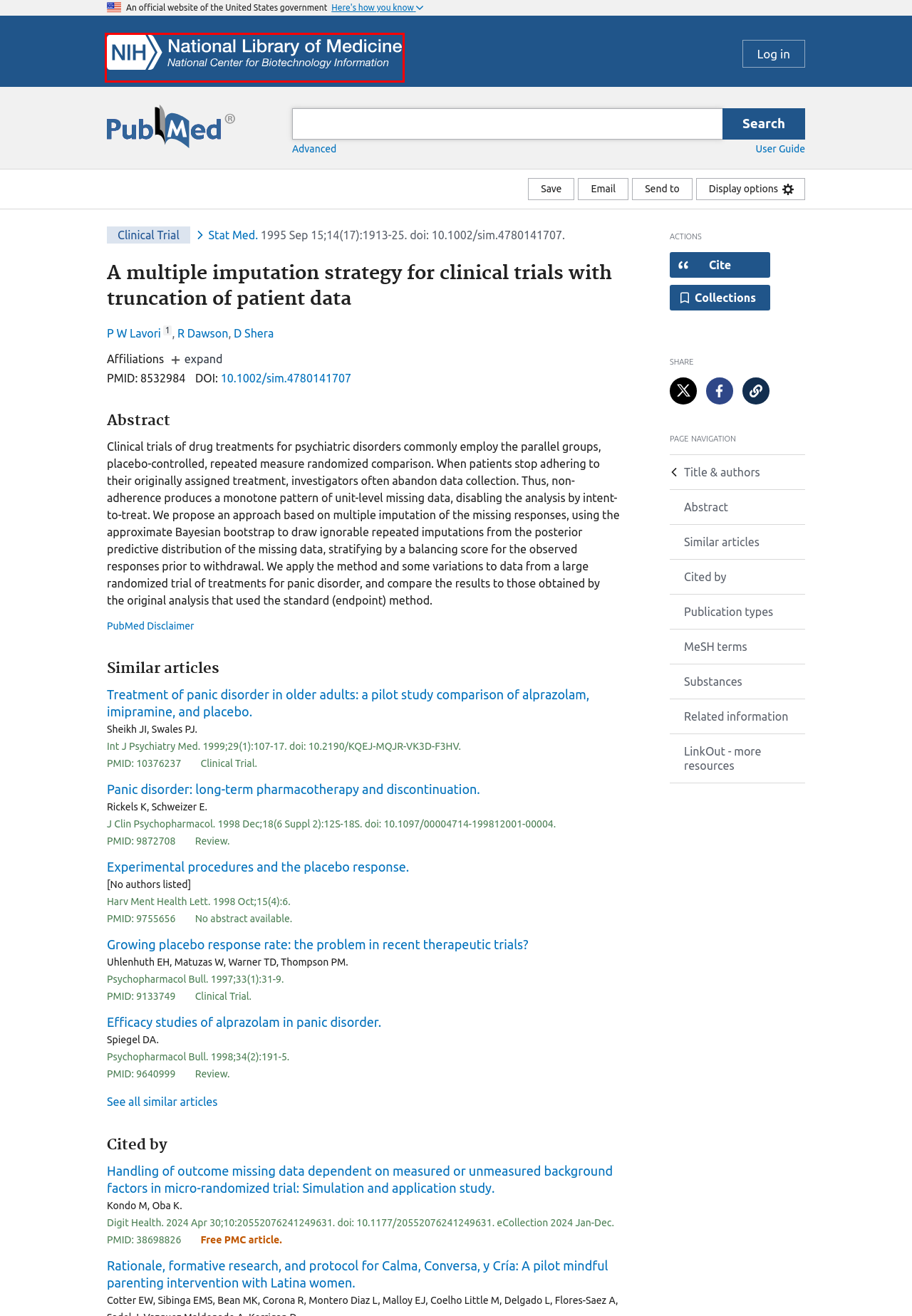You have a screenshot of a webpage with a red bounding box around an element. Choose the best matching webpage description that would appear after clicking the highlighted element. Here are the candidates:
A. National Center for Biotechnology Information
B. Cited in Books for PubMed (Select 8532984) - Books - NCBI
C. Log in / 
    NCBI
D. Panic Disorder: MedlinePlus
E. Home - PMC - NCBI
F. NLM Support Center
		 · NLM Customer Support Center
G. NLM Web Policies
H. Making government services easier to find | USAGov

A